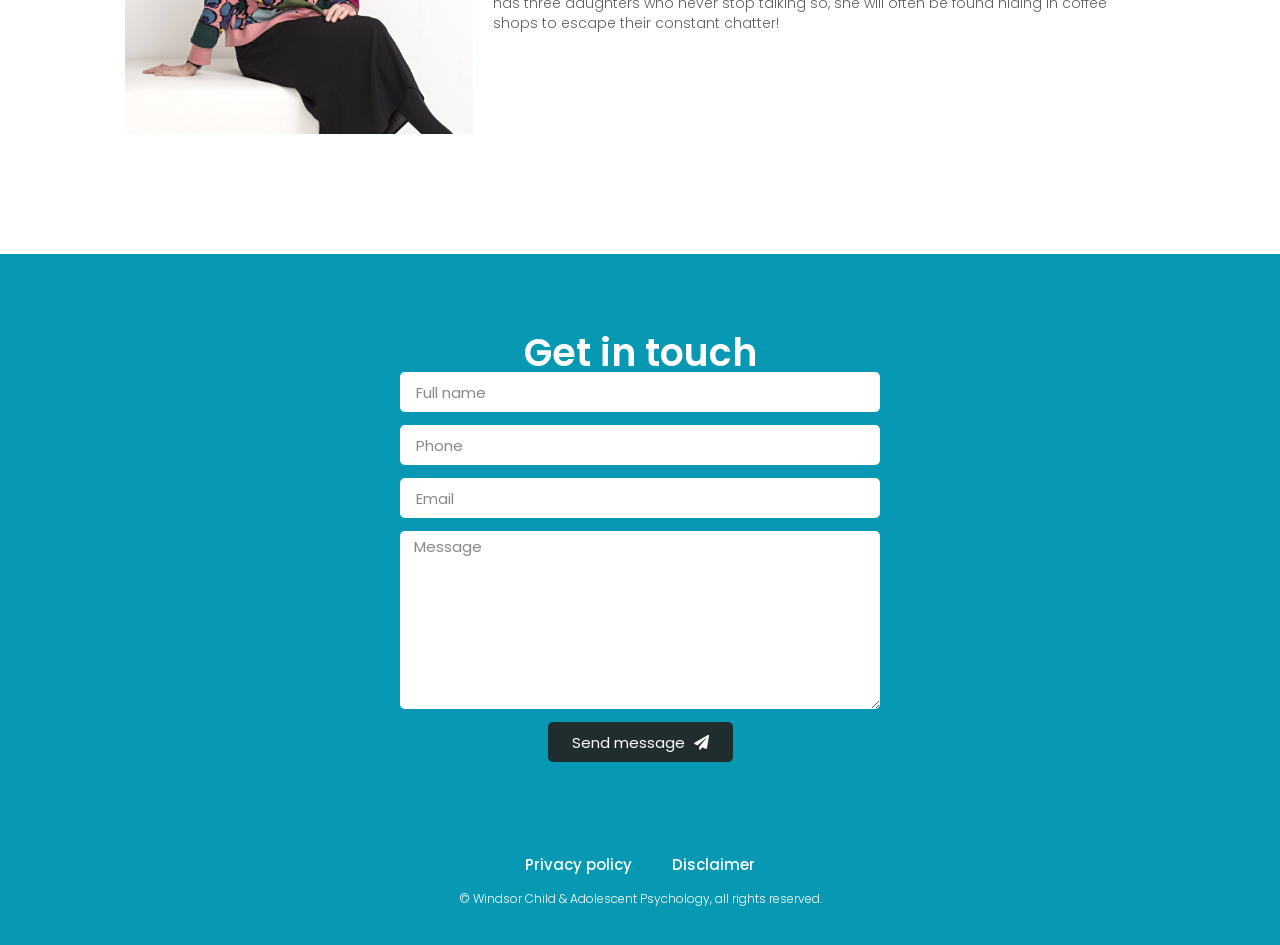Find the UI element described as: "Send message" and predict its bounding box coordinates. Ensure the coordinates are four float numbers between 0 and 1, [left, top, right, bottom].

[0.428, 0.764, 0.572, 0.807]